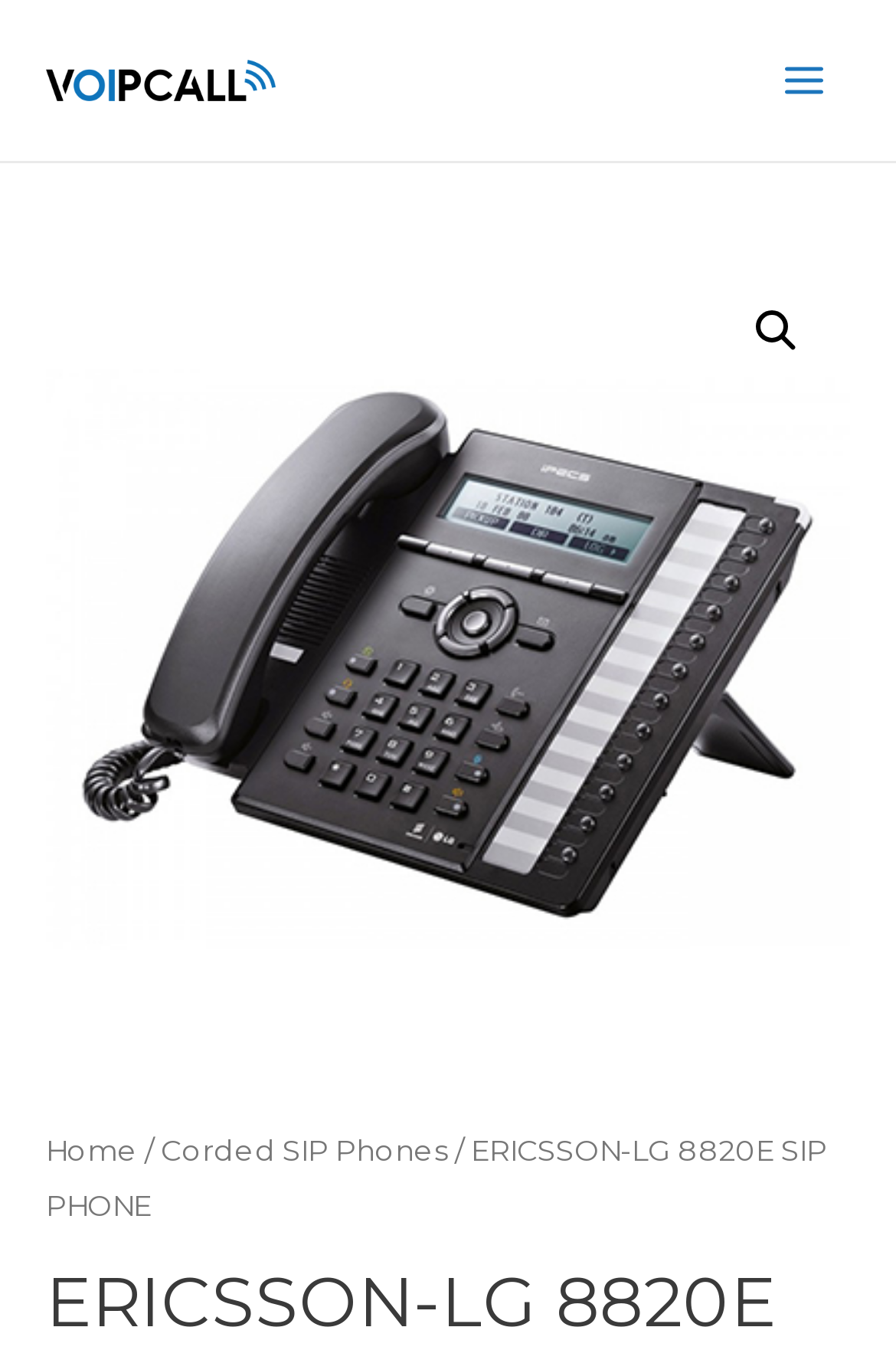What is the main menu button's status?
Identify the answer in the screenshot and reply with a single word or phrase.

Not expanded